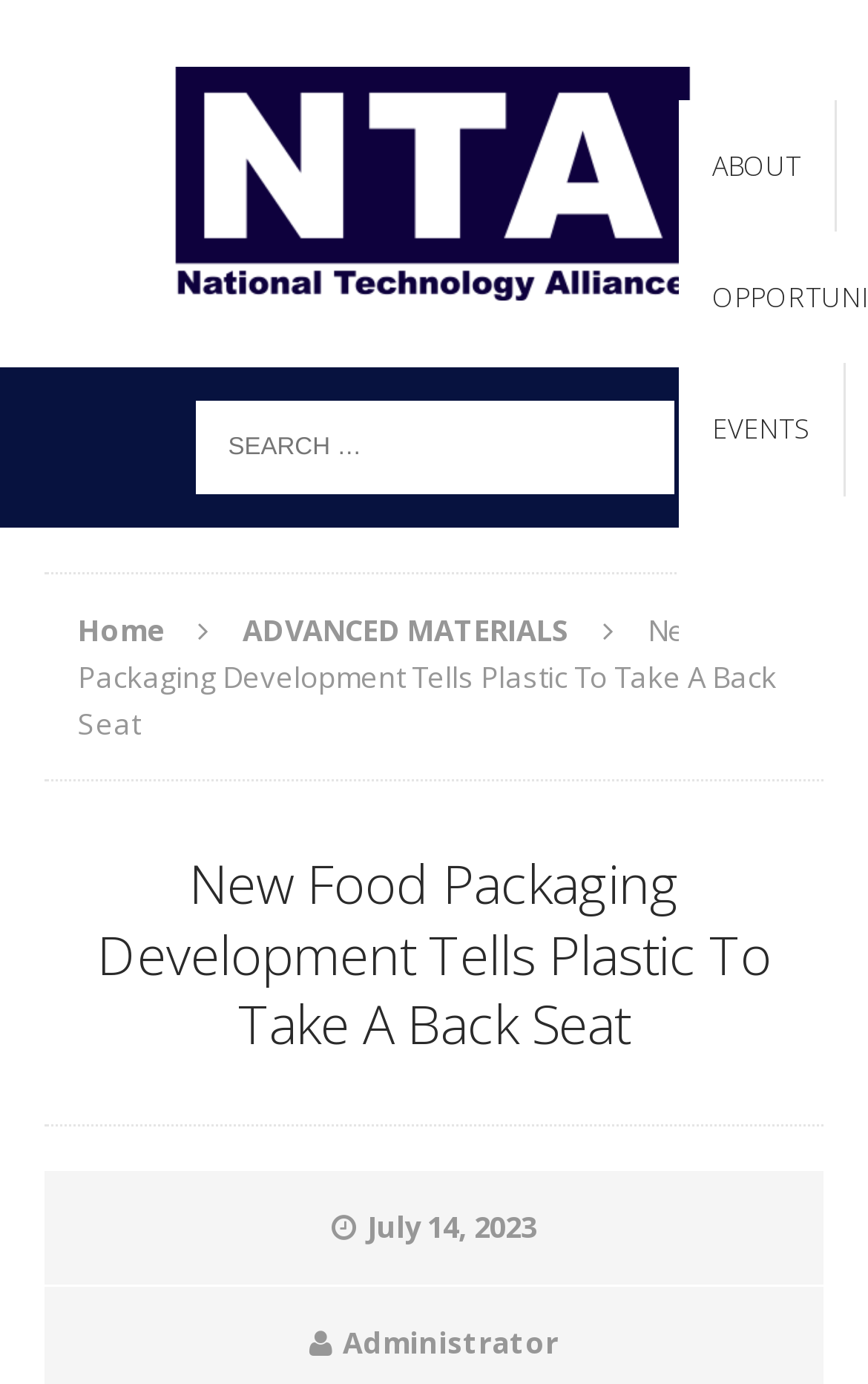Could you indicate the bounding box coordinates of the region to click in order to complete this instruction: "Click on the link to Best Personal Injury Lawyer In Massachusetts".

None